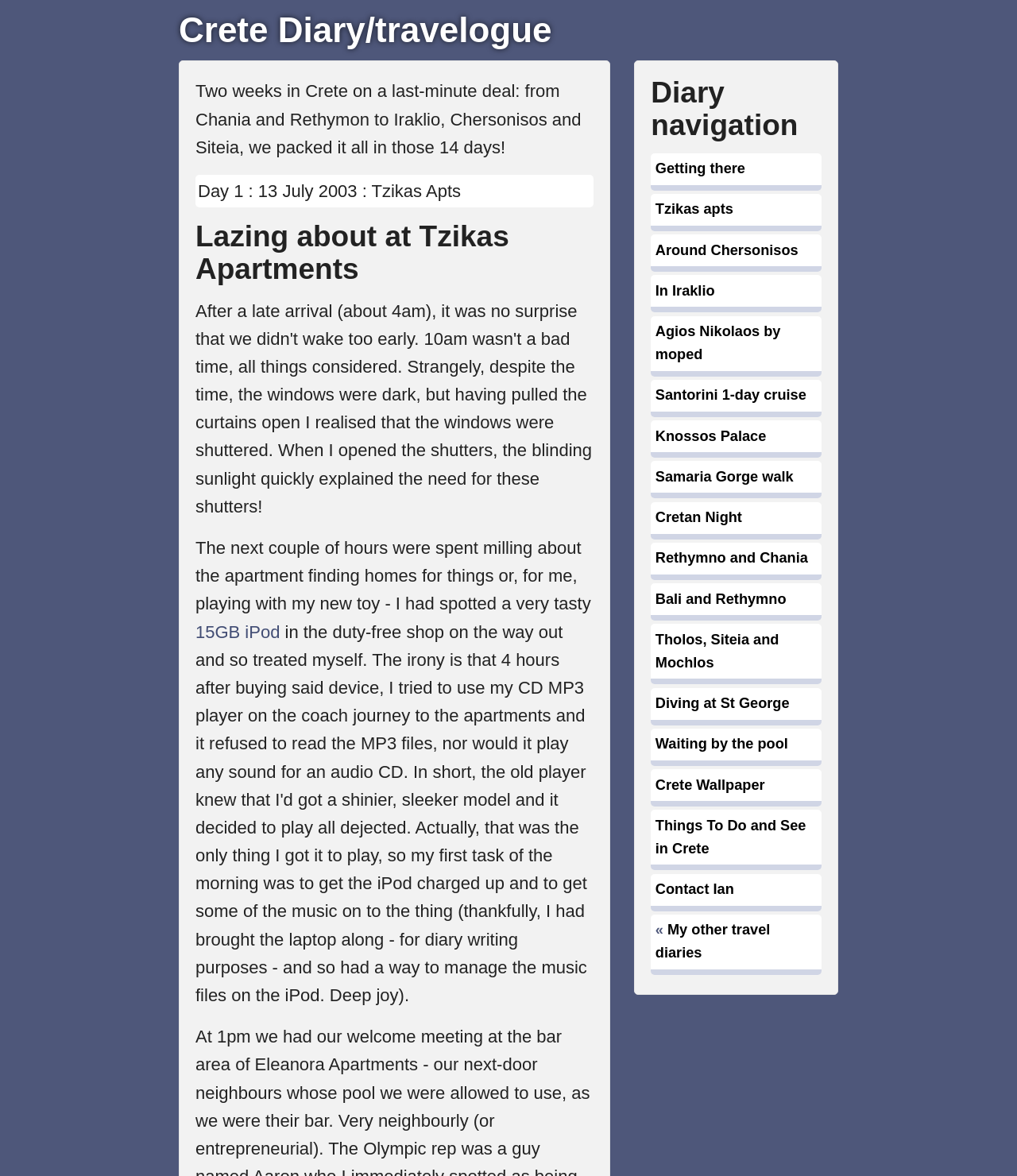Give a one-word or phrase response to the following question: What is the capacity of the iPod mentioned?

15GB